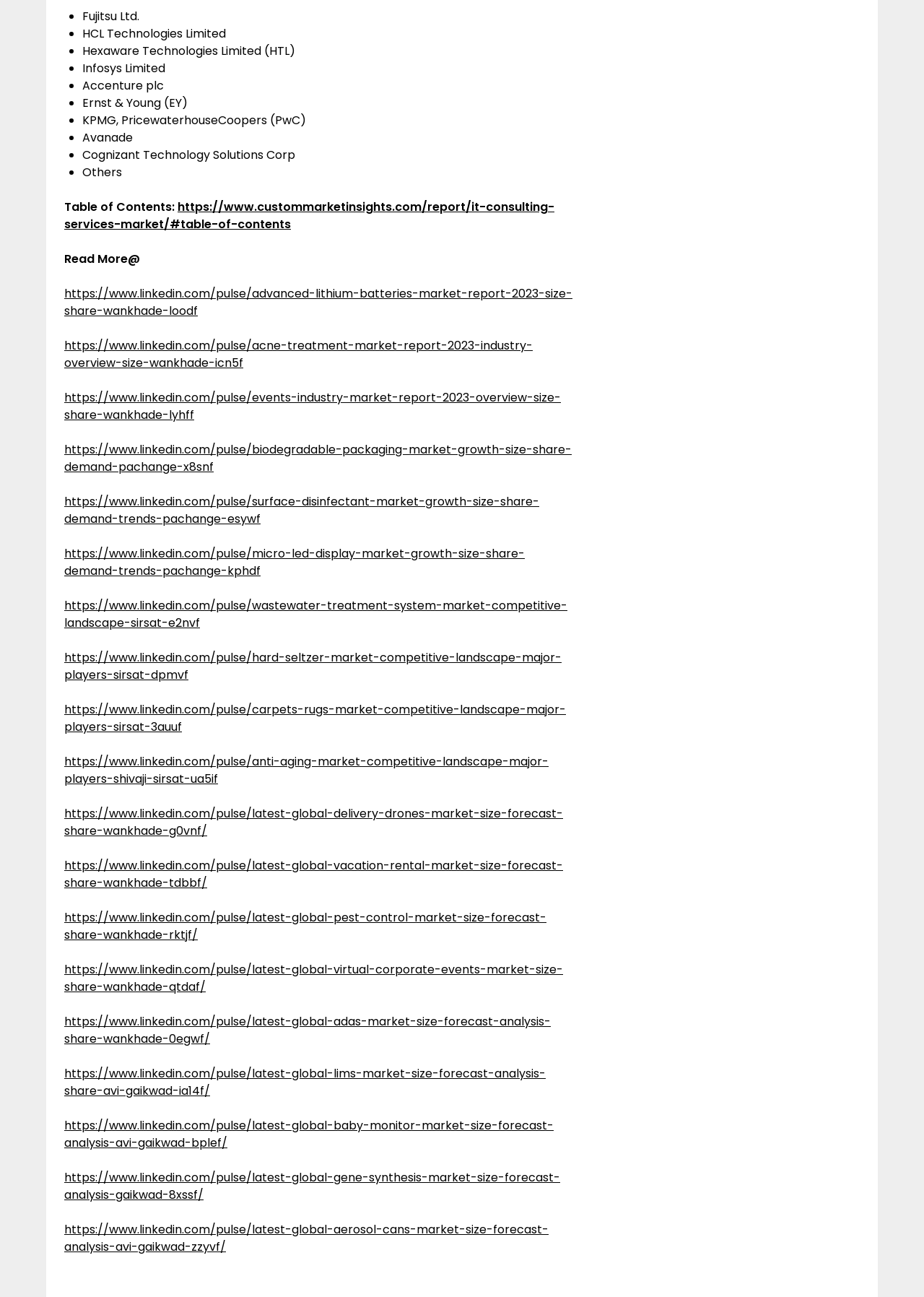Show the bounding box coordinates for the element that needs to be clicked to execute the following instruction: "View the table of contents". Provide the coordinates in the form of four float numbers between 0 and 1, i.e., [left, top, right, bottom].

[0.07, 0.153, 0.192, 0.166]